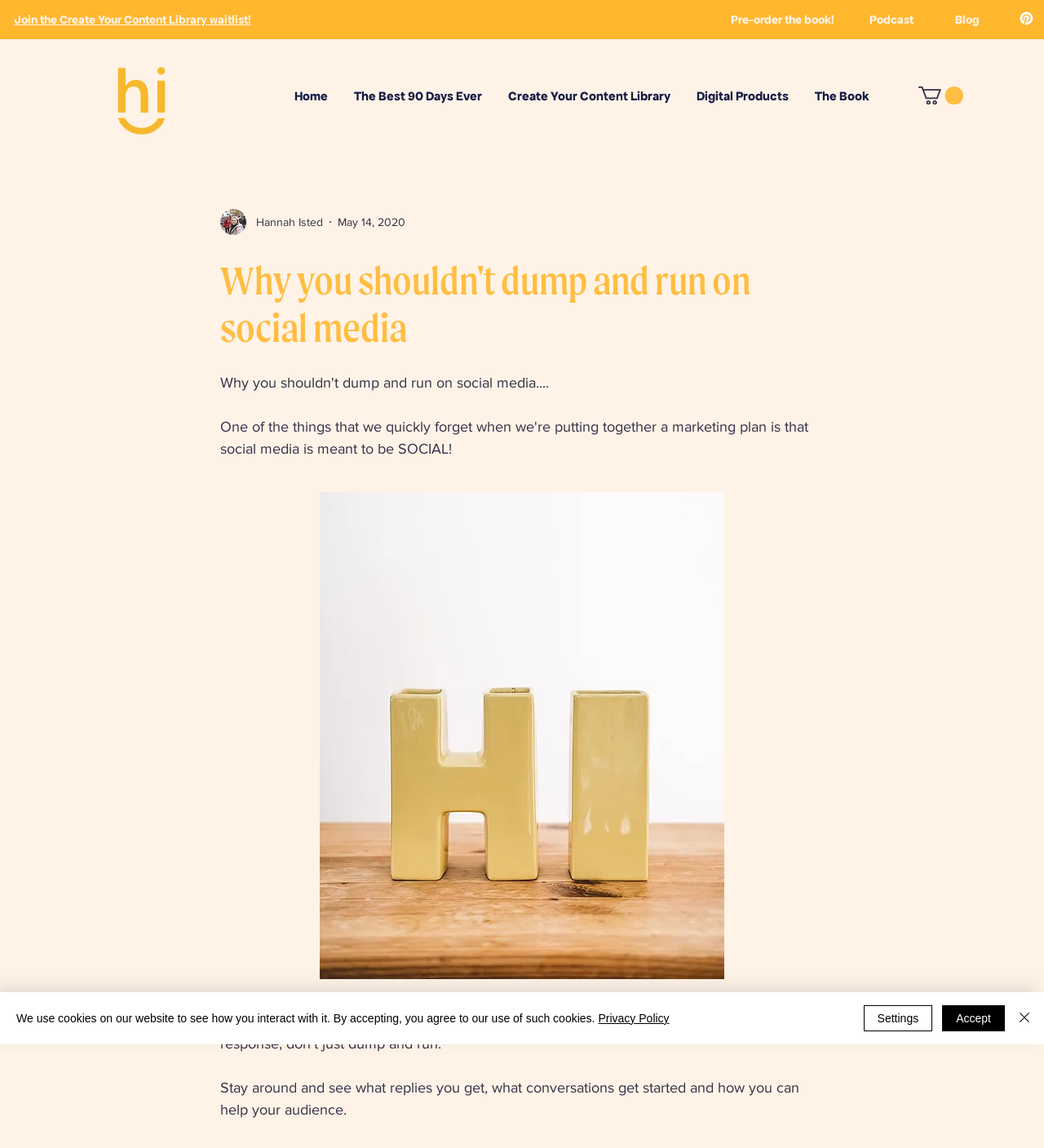Determine the bounding box coordinates for the area that needs to be clicked to fulfill this task: "Go to the Blog". The coordinates must be given as four float numbers between 0 and 1, i.e., [left, top, right, bottom].

[0.915, 0.01, 0.944, 0.025]